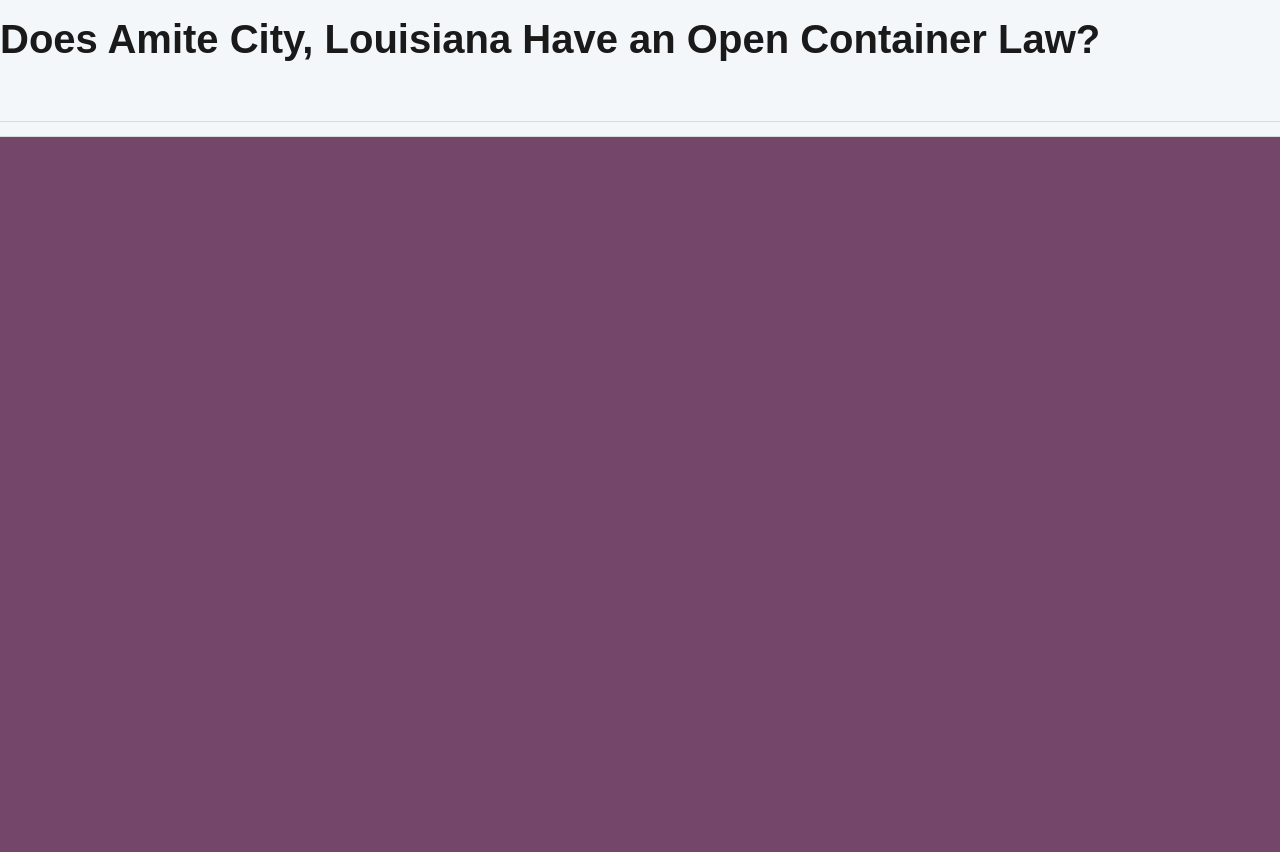Identify the bounding box coordinates for the element you need to click to achieve the following task: "Search for something". The coordinates must be four float values ranging from 0 to 1, formatted as [left, top, right, bottom].

[0.973, 0.029, 1.0, 0.07]